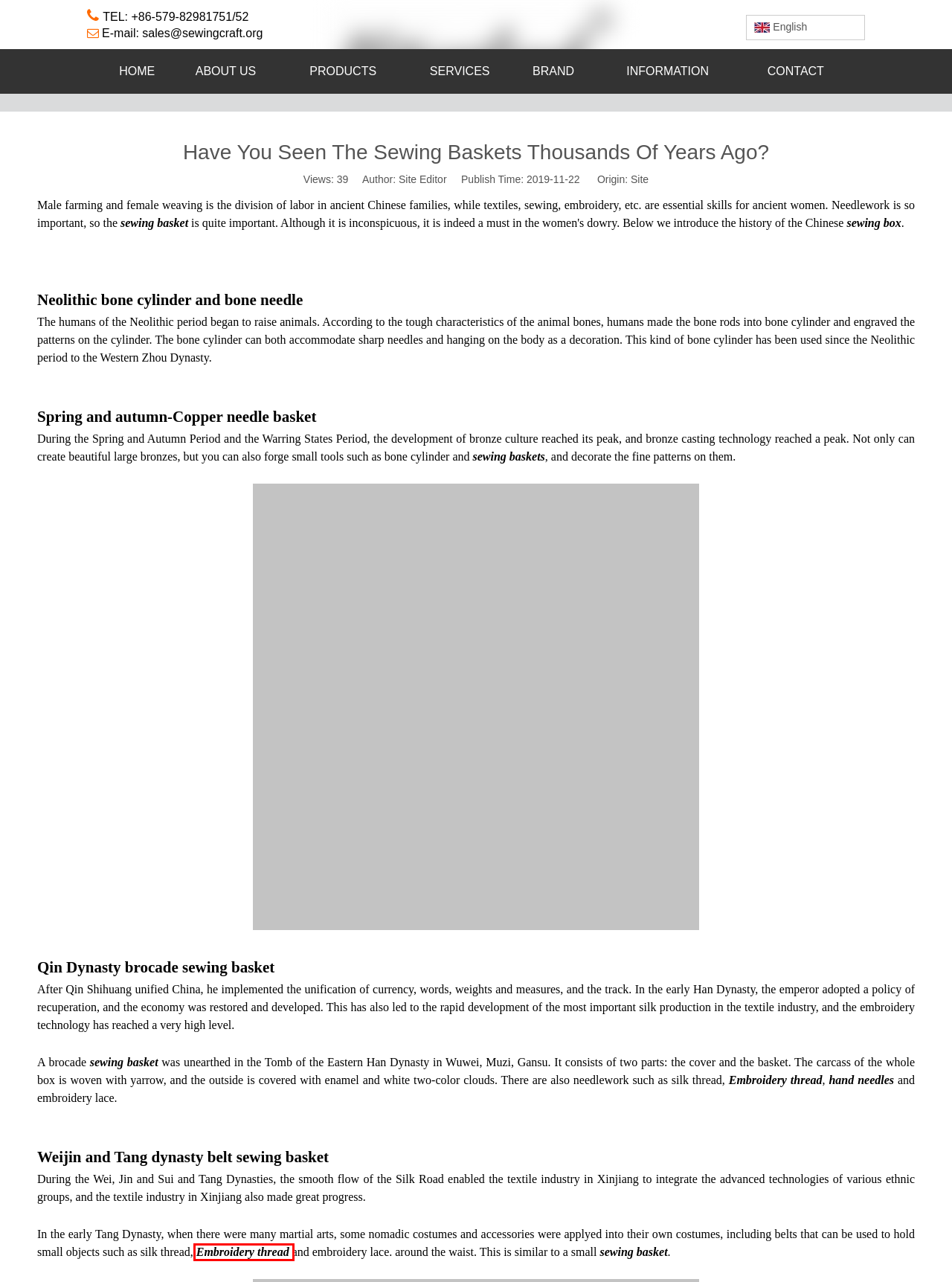Review the screenshot of a webpage containing a red bounding box around an element. Select the description that best matches the new webpage after clicking the highlighted element. The options are:
A. Sewing Basket A057 from China manufacturer - Dongzheng Notionsland
B. Sewing Basket a002 from China manufacturer - Dongzheng Notionsland
C. Assorted Threaded Needles 11026 from China manufacturer - Dongzheng Notionsland
D. Zipper Pouch Sewing Kit 651243 from China manufacturer - Dongzheng Notionsland
E. Sewing Basket A012 from China manufacturer - Dongzheng Notionsland
F. Sewing Basket A083 from China manufacturer - Dongzheng Notionsland
G. Sewing Short Glass Bottle 13704 from China manufacturer - Dongzheng Notionsland
H. Sewing Basket A044 from China manufacturer - Dongzheng Notionsland

C